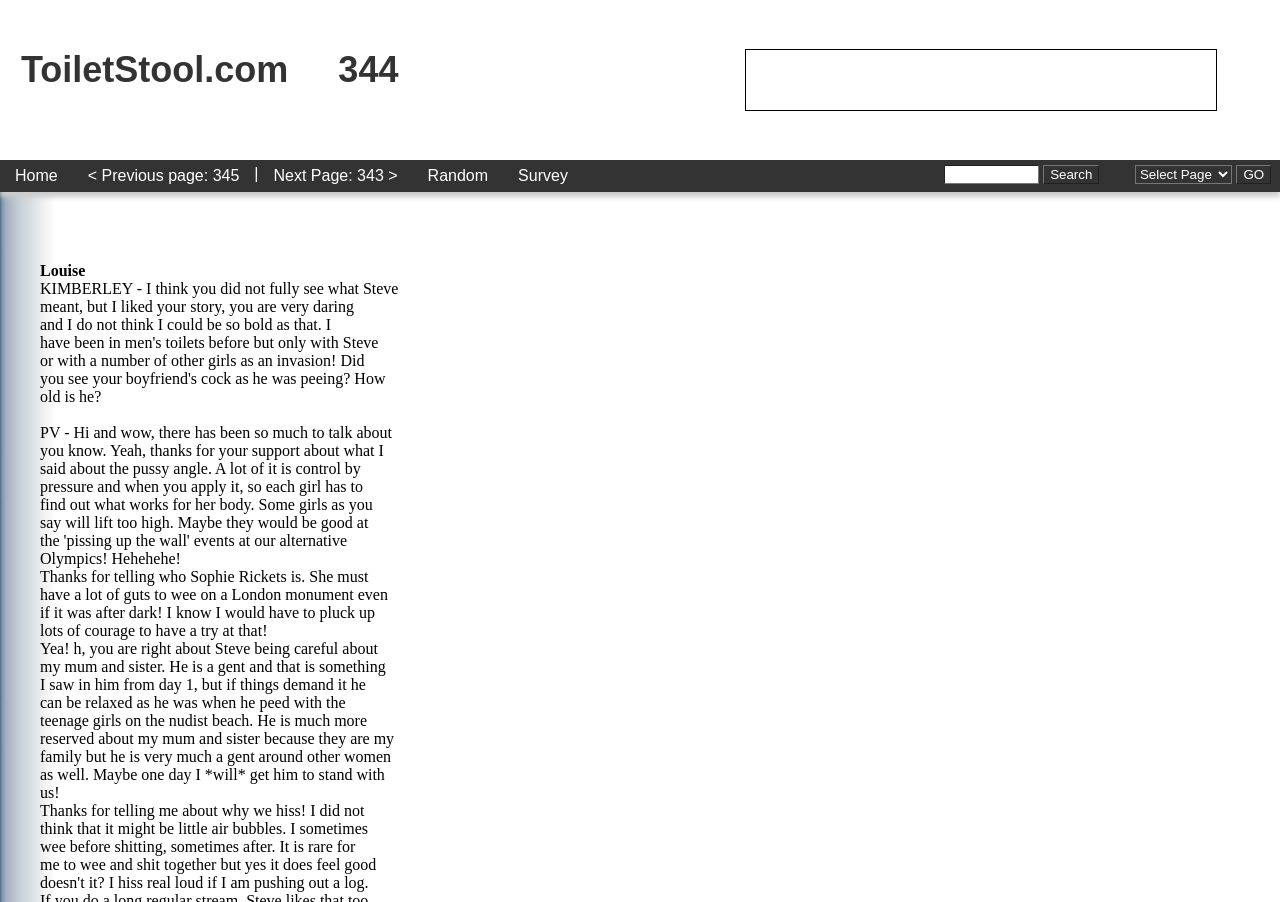Find the bounding box coordinates of the element to click in order to complete this instruction: "go to random page". The bounding box coordinates must be four float numbers between 0 and 1, denoted as [left, top, right, bottom].

[0.322, 0.177, 0.393, 0.213]